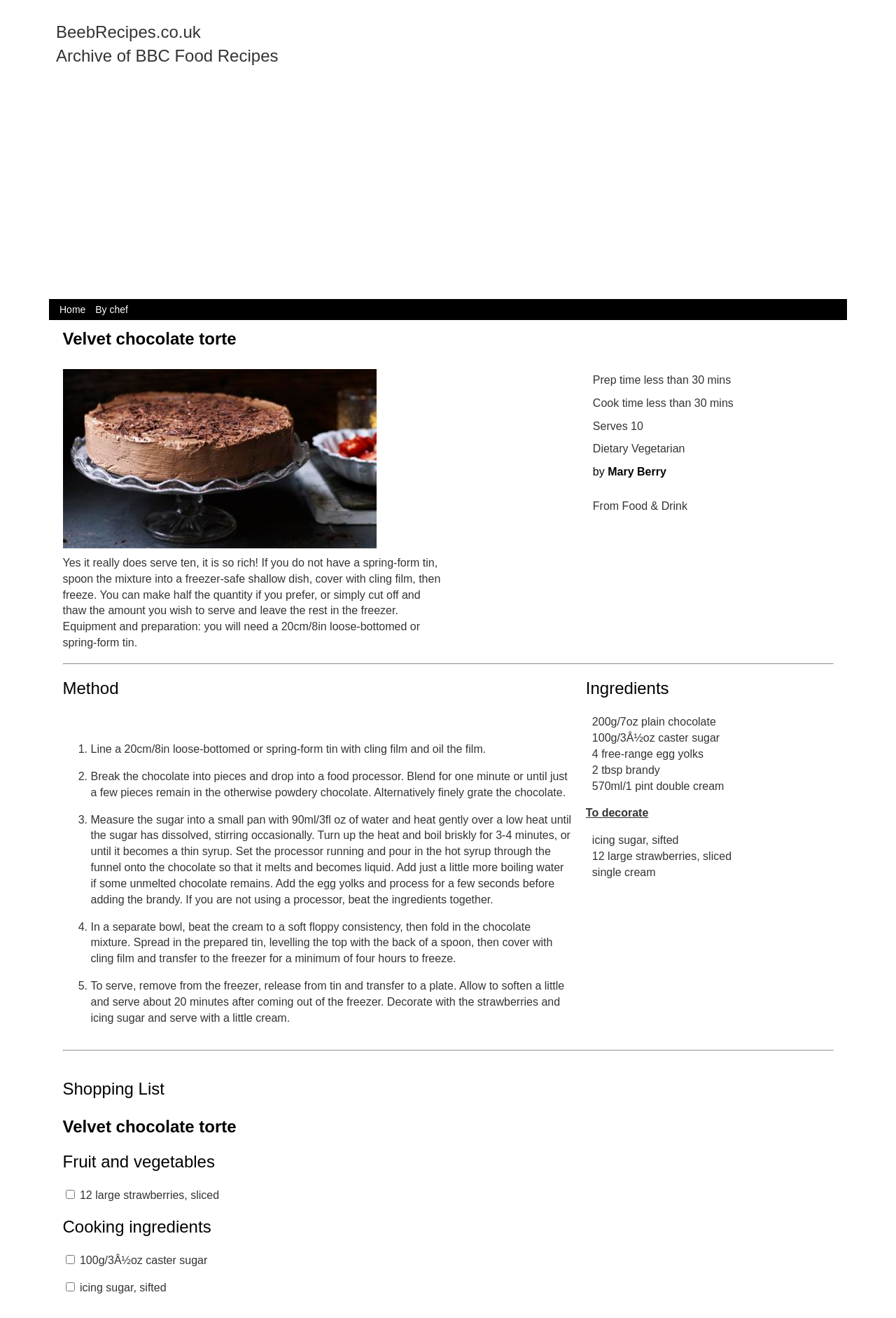Write an elaborate caption that captures the essence of the webpage.

This webpage is about a recipe for a Velvet Chocolate Torte. At the top, there is a header section with the website's name "BeebRecipes.co.uk" and a subtitle "Archive of BBC Food Recipes". Below this, there is an advertisement iframe.

The main content of the page is divided into sections. The first section is a heading "Velvet chocolate torte" with an image of the torte next to it. Below this, there are some details about the recipe, including preparation and cooking time, serving size, and dietary information.

The next section is a paragraph of text that provides an introduction to the recipe, explaining that it serves ten people and can be made in a spring-form tin or a freezer-safe shallow dish.

Below this, there is a horizontal separator, followed by a heading "Method" and a list of steps to make the torte. Each step is numbered and includes a brief description of the action to take.

After the method section, there is another horizontal separator, followed by a heading "Ingredients" and a list of ingredients needed for the recipe. The ingredients are listed in a table format with the quantity and unit of measurement.

Next, there is a section for "To decorate" with a list of additional ingredients needed for decoration.

The final section is a "Shopping List" with checkboxes for each ingredient, allowing users to select the items they need to purchase. The ingredients are categorized into "Fruit and vegetables" and "Cooking ingredients".